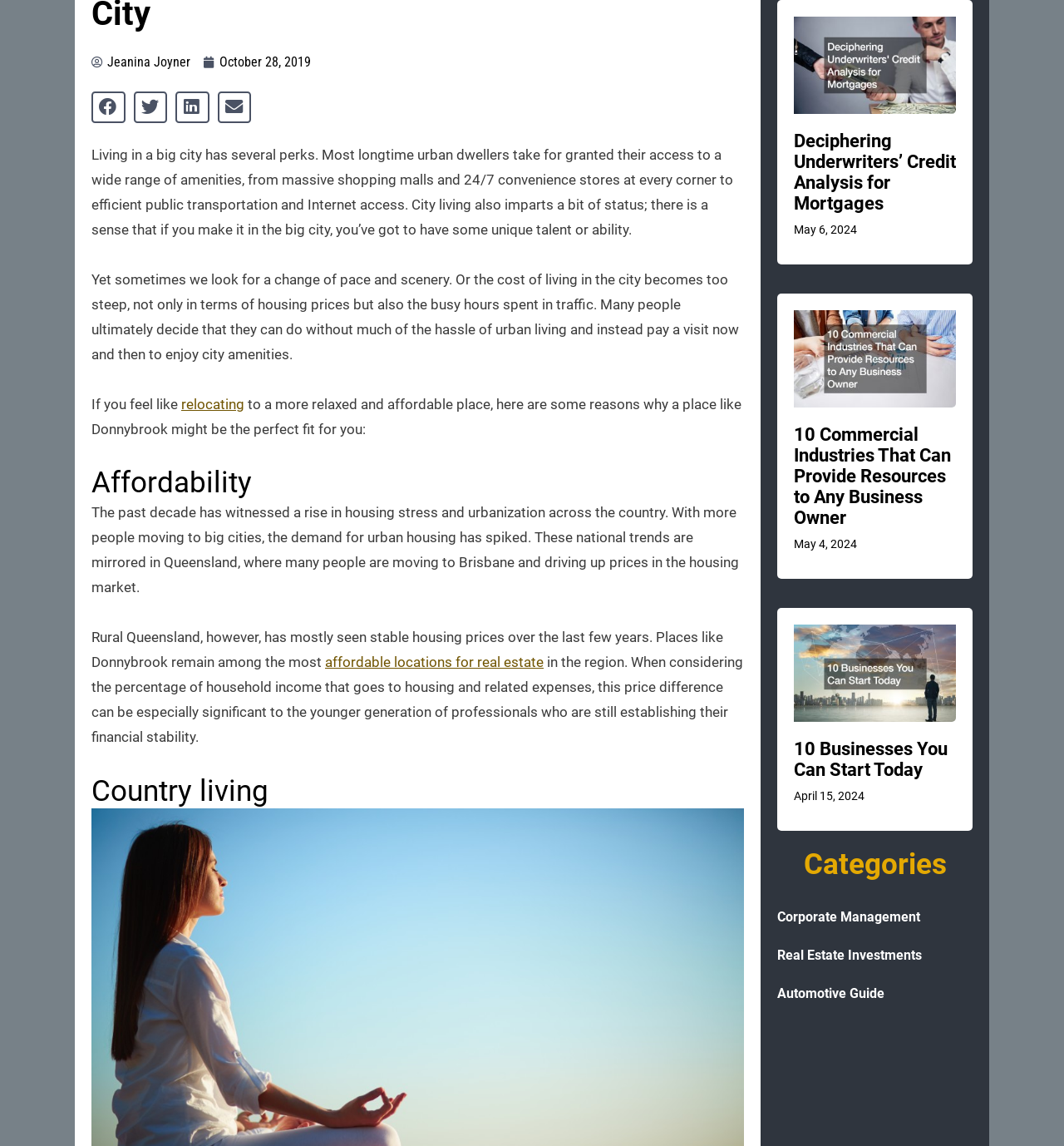Please locate the UI element described by "Corporate Management" and provide its bounding box coordinates.

[0.73, 0.784, 0.914, 0.817]